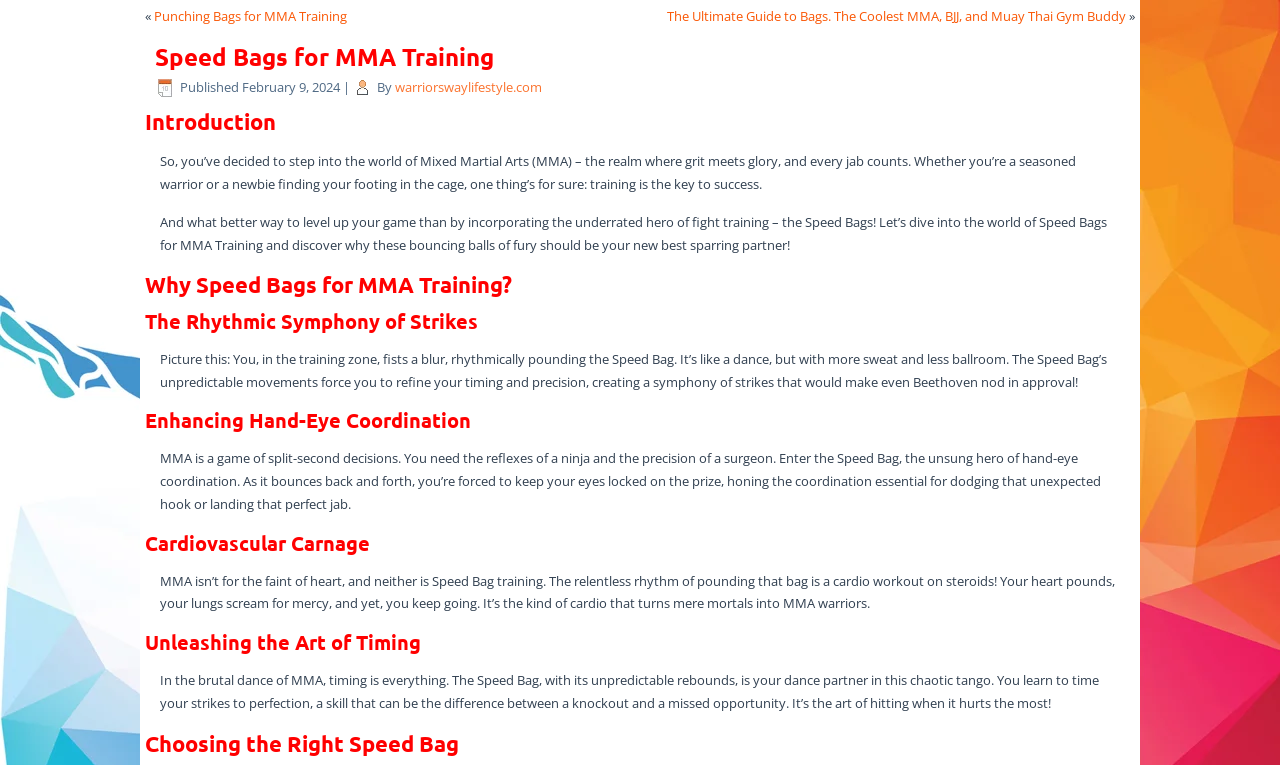Using the details in the image, give a detailed response to the question below:
What is the purpose of using speed bags in MMA training?

The purpose of using speed bags in MMA training can be determined by reading the content of the article. The article mentions that speed bags help in refining timing and precision, and also improve hand-eye coordination, cardiovascular endurance, and overall fighting skills.